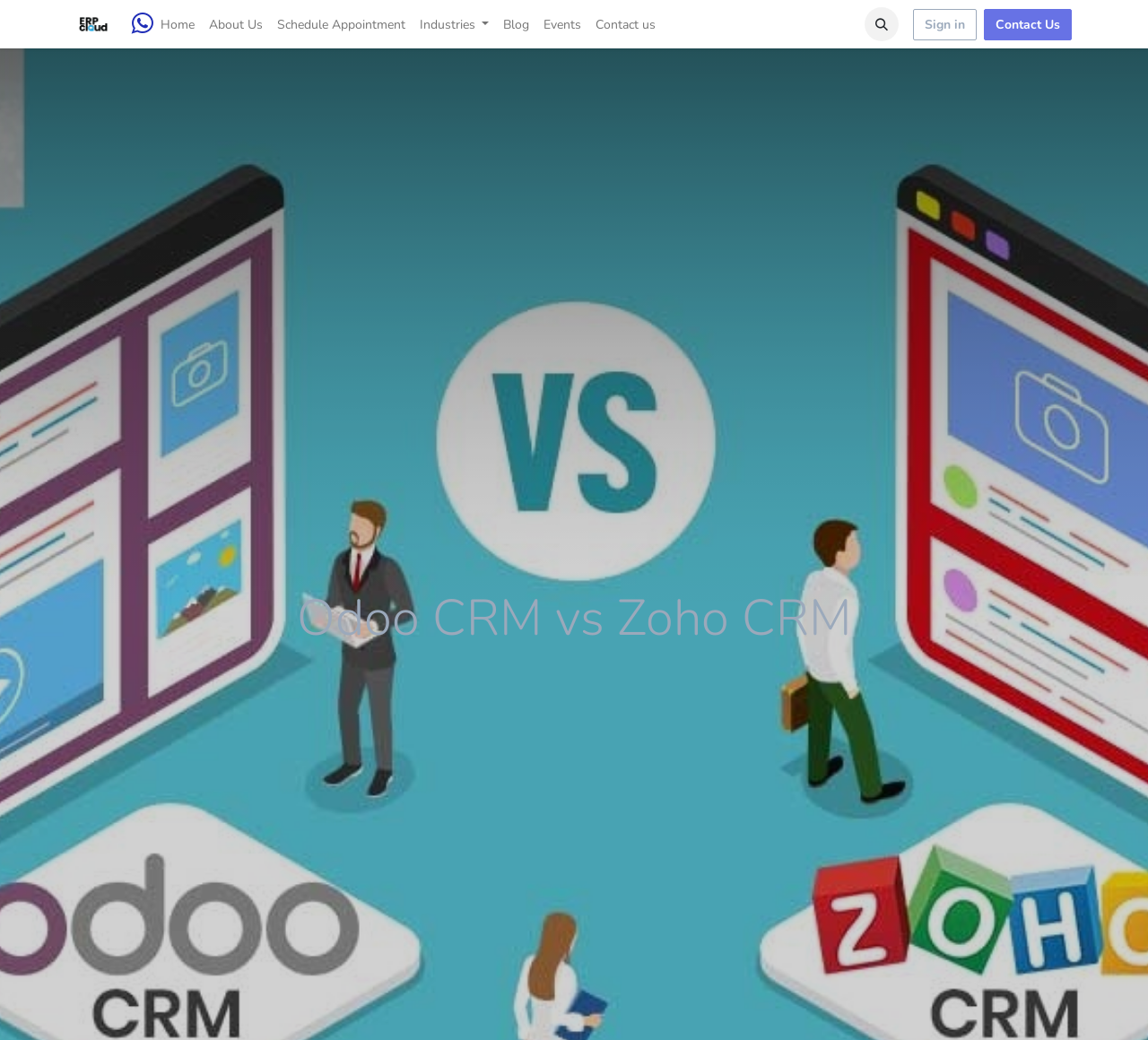Determine the bounding box coordinates of the clickable area required to perform the following instruction: "Read the blog post about Odoo CRM vs Zoho CRM". The coordinates should be represented as four float numbers between 0 and 1: [left, top, right, bottom].

[0.066, 0.568, 0.934, 0.621]